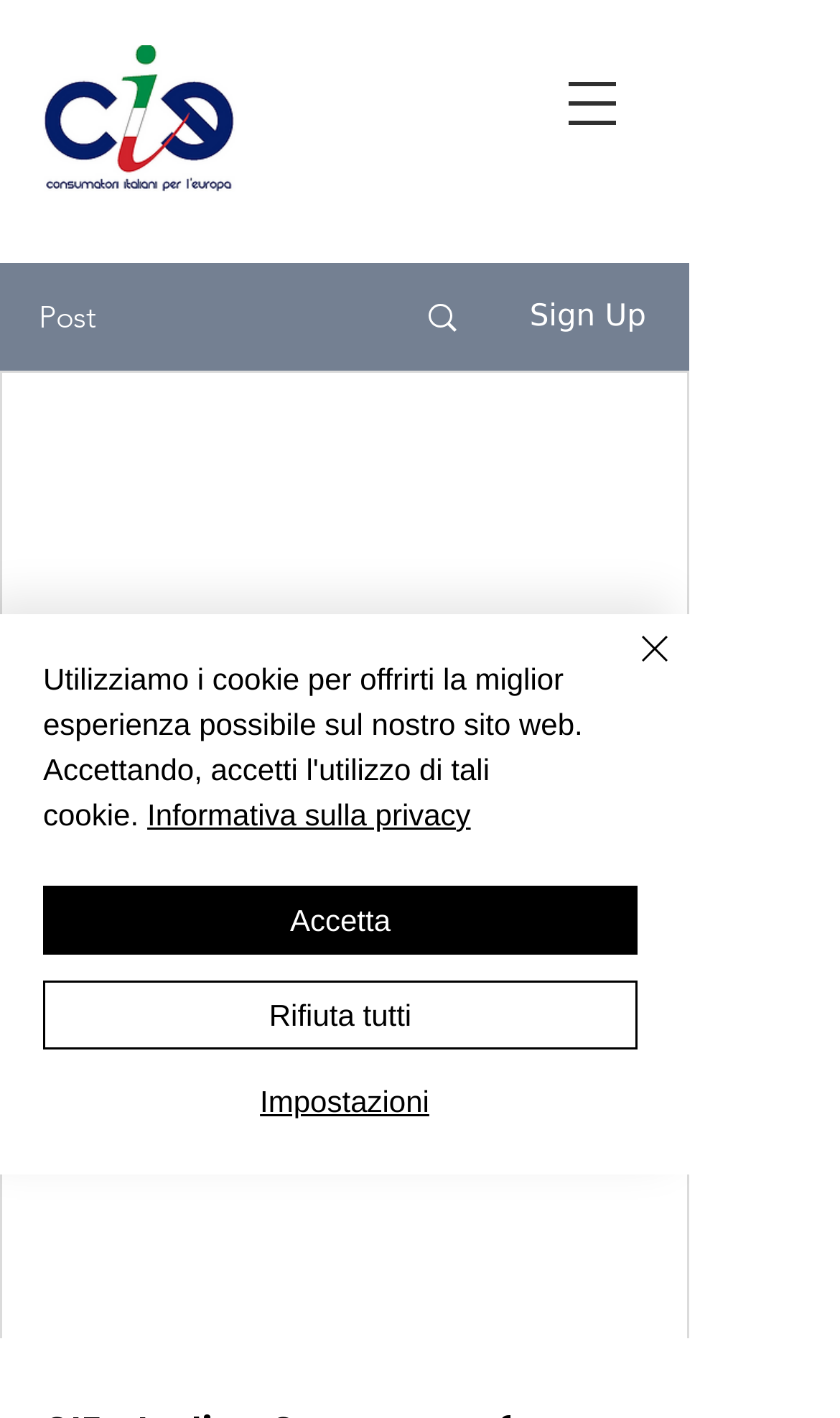What is the image on the top-left corner of the webpage?
Look at the image and respond with a one-word or short phrase answer.

cielogo.png